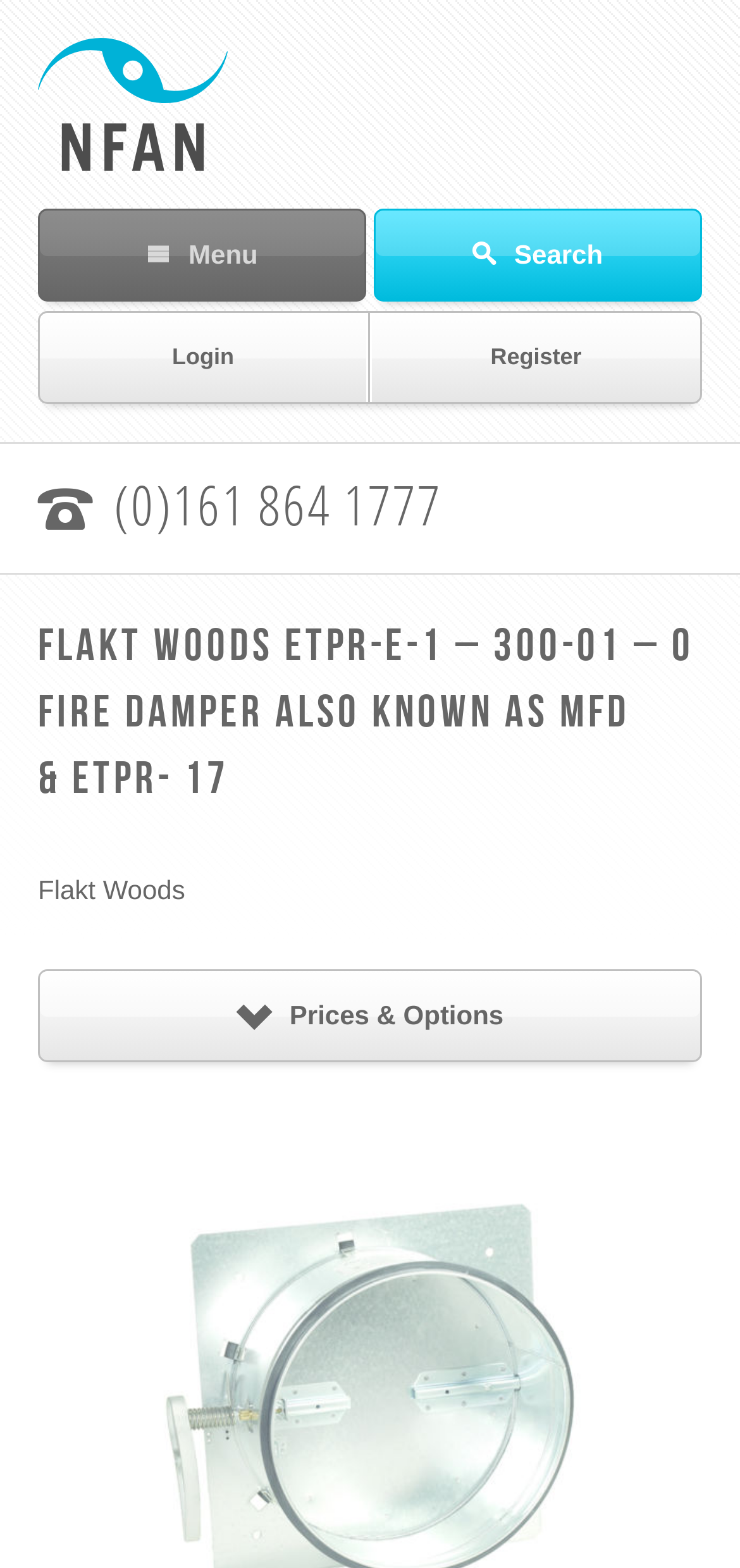Answer the question below with a single word or a brief phrase: 
What is the benefit of the ETPR-E-1 fire damper?

No access panel is required